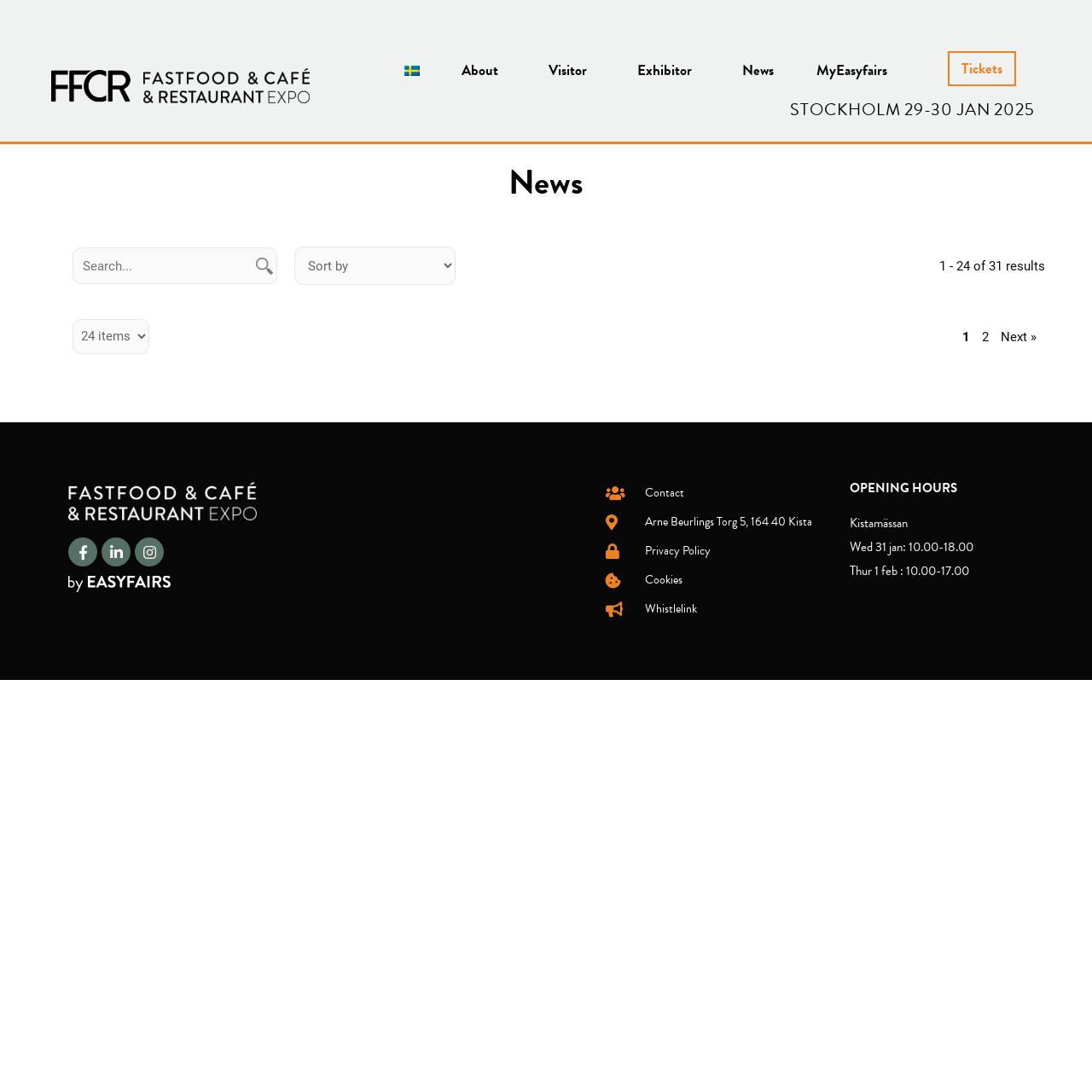Write an extensive caption that covers every aspect of the webpage.

The webpage appears to be related to an event or exhibition, specifically the "Fastfood & Restaurang Stockholm" event. At the top, there is a navigation menu with links to "About", "Visitor", "Exhibitor", "News", and "MyEasyfairs". To the right of the navigation menu, there is a button labeled "Tickets".

Below the navigation menu, there is a prominent heading that reads "STOCKHOLM 29-30 JAN 2025", indicating the dates of the event. Further down, there is another heading that reads "News", which suggests that the page may contain news articles or updates related to the event.

On the left side of the page, there is a search bar with a textbox and a combobox. Below the search bar, there is a list of links to news articles or updates, with pagination controls at the bottom.

On the right side of the page, there is an image related to fast food, followed by social media links to Facebook, LinkedIn, and Instagram. Below the social media links, there is a link to the event organizer's website, "by Easyfairs_2018_text vit", accompanied by a small image.

Further down the page, there is a section with contact information, including a link to "Contact", an address, and links to "Privacy Policy", "Cookies", and "Whistlelink".

Finally, there is a section with information about the event's opening hours, including the dates and times of the event.